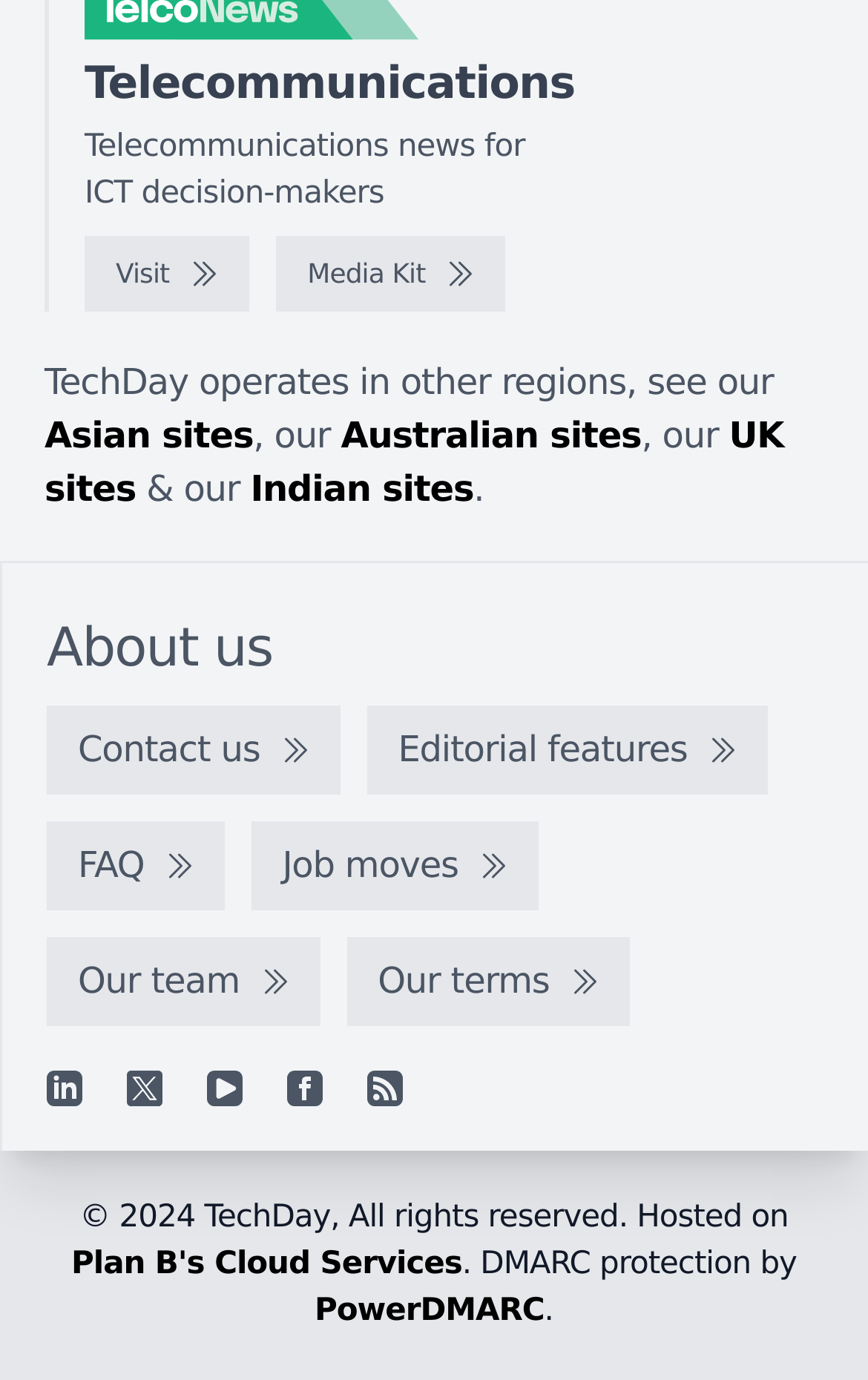Please identify the bounding box coordinates of the area that needs to be clicked to fulfill the following instruction: "Contact us."

[0.054, 0.512, 0.392, 0.576]